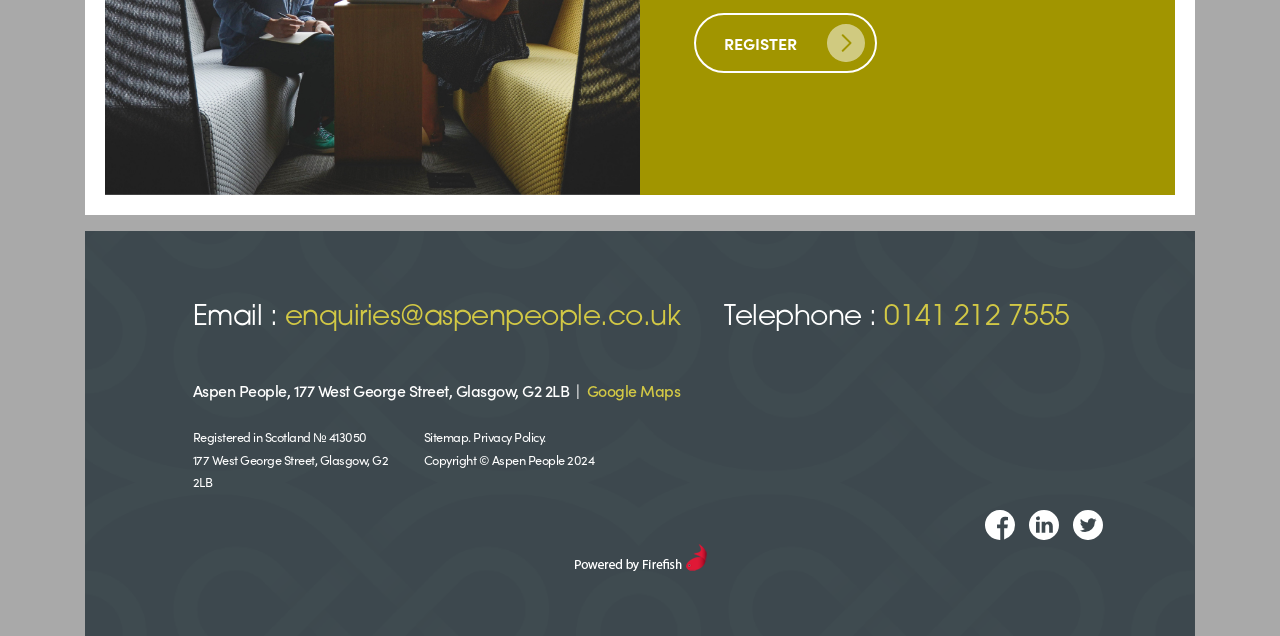Using the provided element description: "title="Follow us on Twitter"", identify the bounding box coordinates. The coordinates should be four floats between 0 and 1 in the order [left, top, right, bottom].

[0.838, 0.802, 0.861, 0.85]